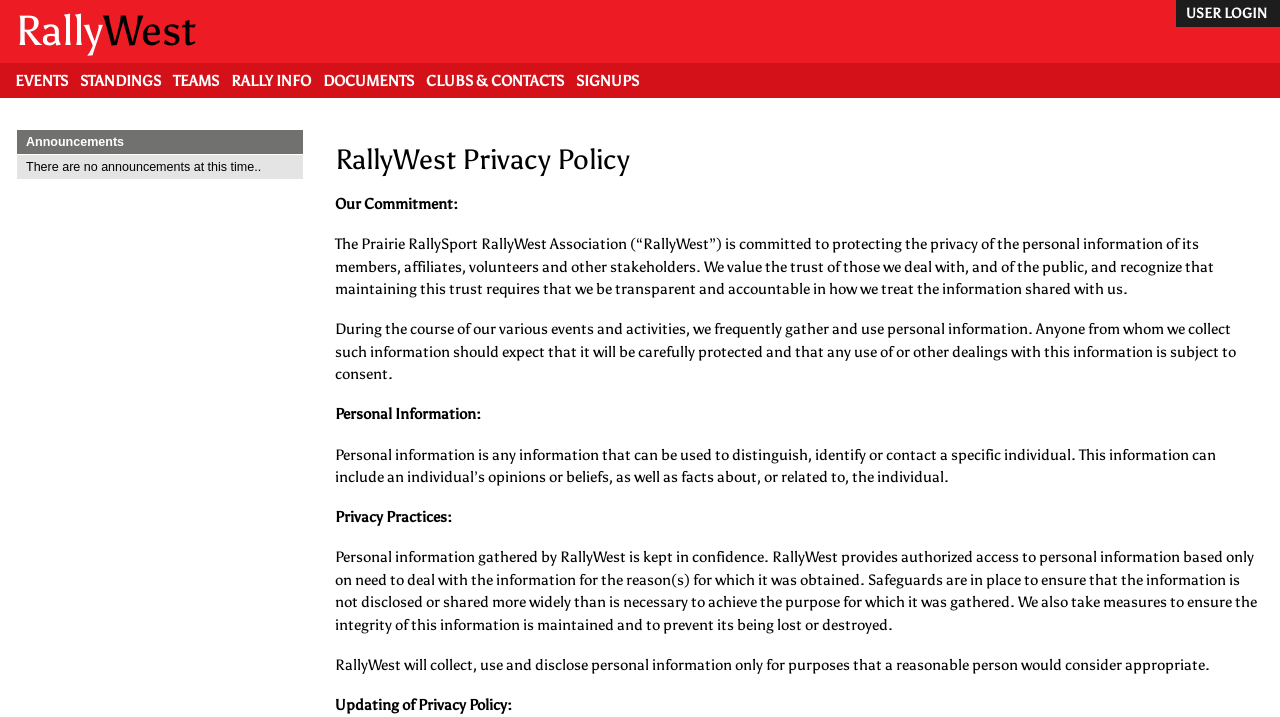How many announcements are there?
Look at the image and respond with a one-word or short-phrase answer.

None